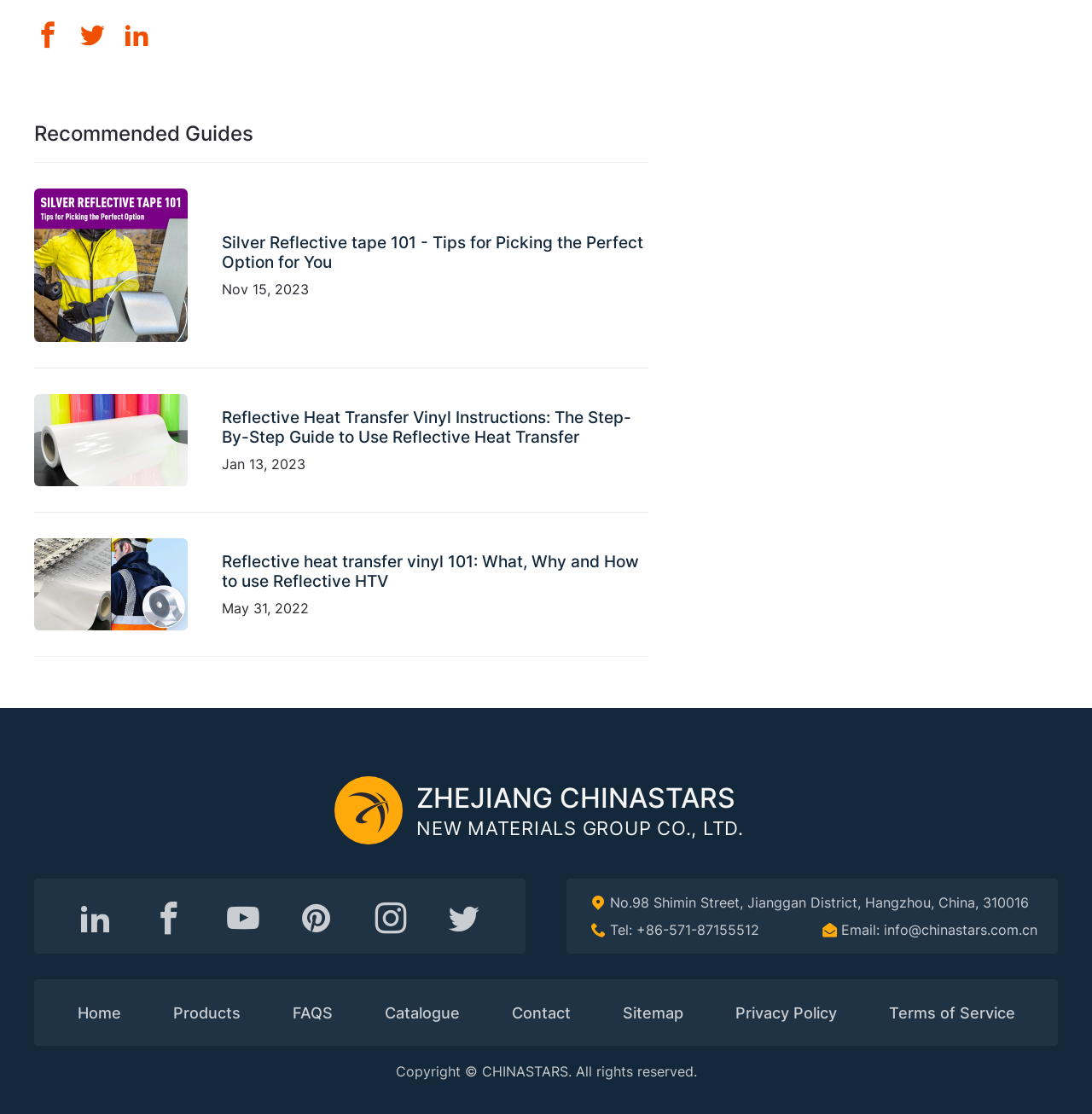Please determine the bounding box coordinates of the area that needs to be clicked to complete this task: 'Go to the 'Home' page'. The coordinates must be four float numbers between 0 and 1, formatted as [left, top, right, bottom].

[0.064, 0.894, 0.117, 0.923]